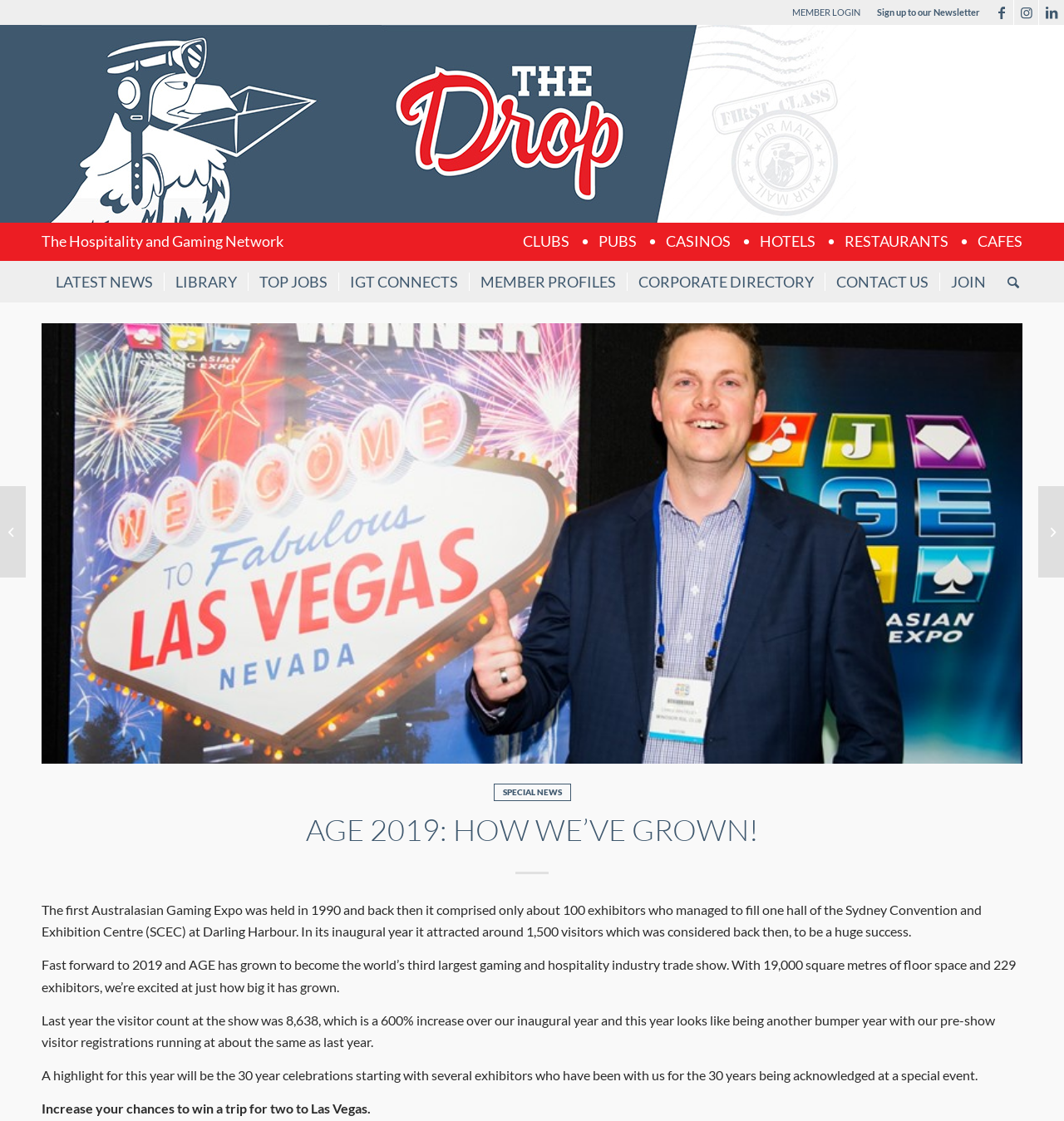Bounding box coordinates are given in the format (top-left x, top-left y, bottom-right x, bottom-right y). All values should be floating point numbers between 0 and 1. Provide the bounding box coordinate for the UI element described as: GAMING GOLD – MOAMA

[0.976, 0.434, 1.0, 0.515]